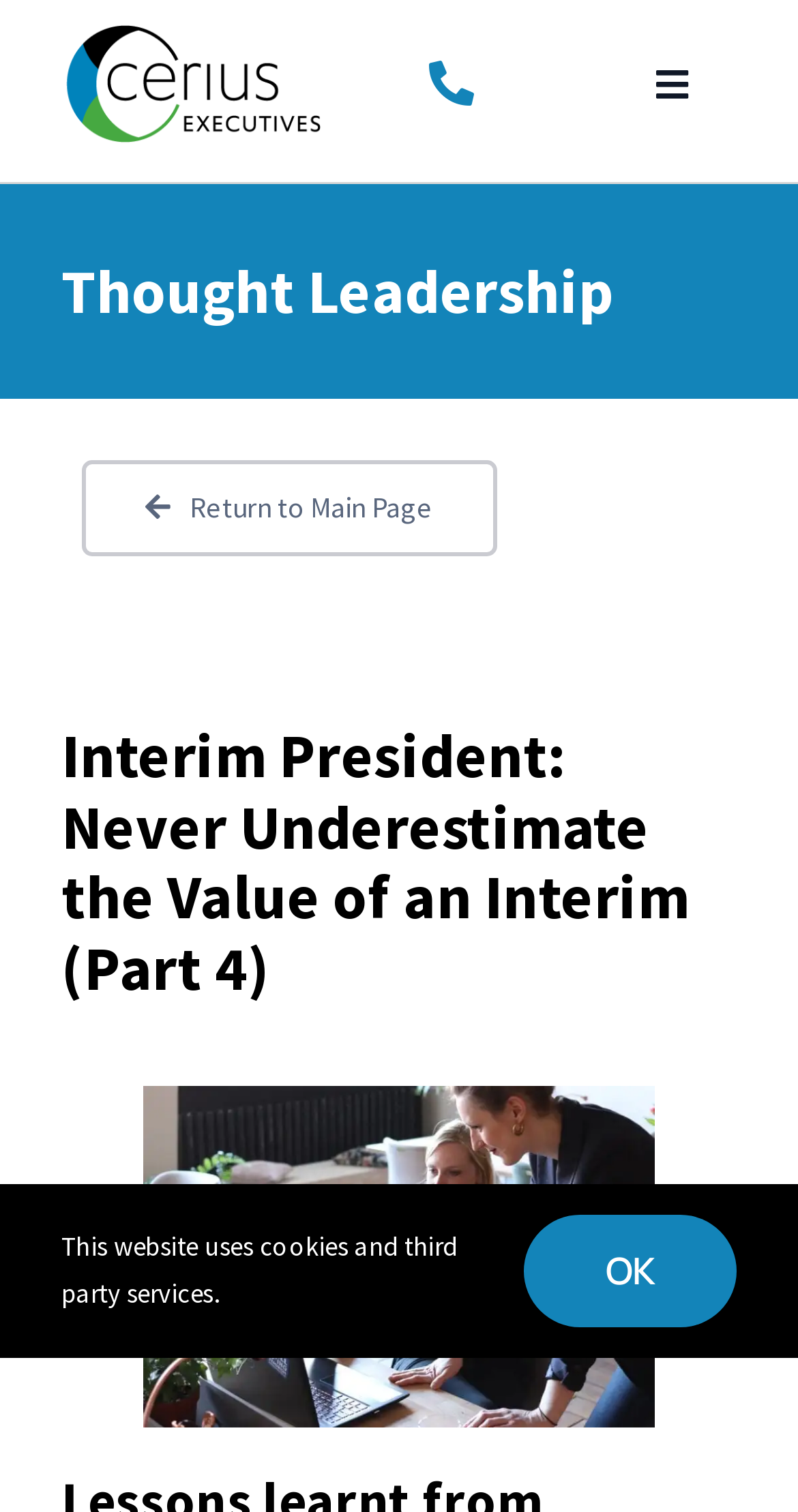Using the element description: "Home", determine the bounding box coordinates. The coordinates should be in the format [left, top, right, bottom], with values between 0 and 1.

[0.0, 0.084, 1.0, 0.172]